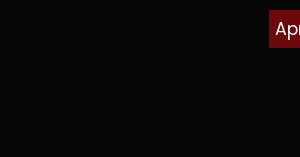What is the purpose of the image in the blog post?
Use the screenshot to answer the question with a single word or phrase.

Visual representation